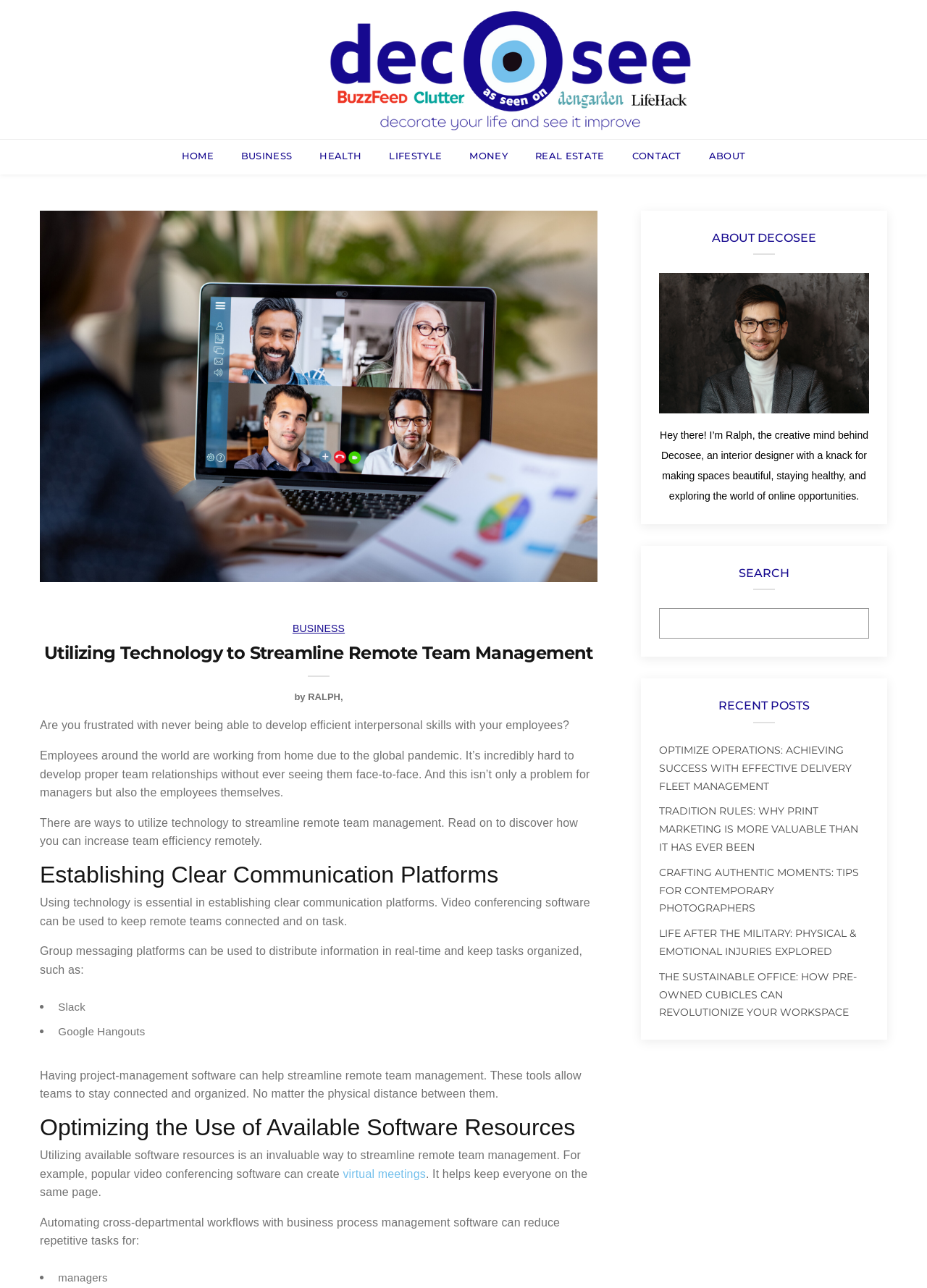What is the name of the author of the article?
Observe the image and answer the question with a one-word or short phrase response.

Ralph